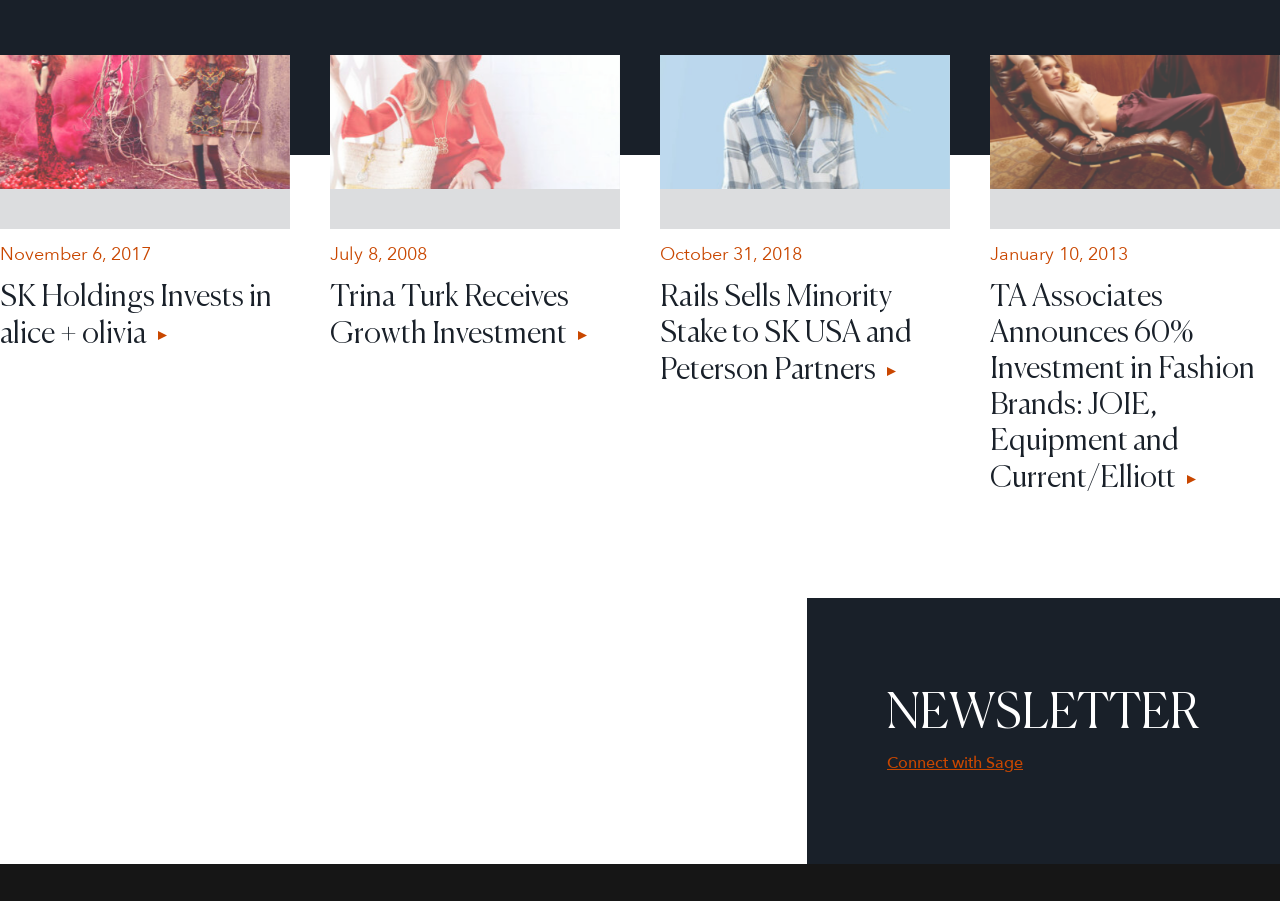How many articles are on this webpage?
Respond to the question with a single word or phrase according to the image.

4